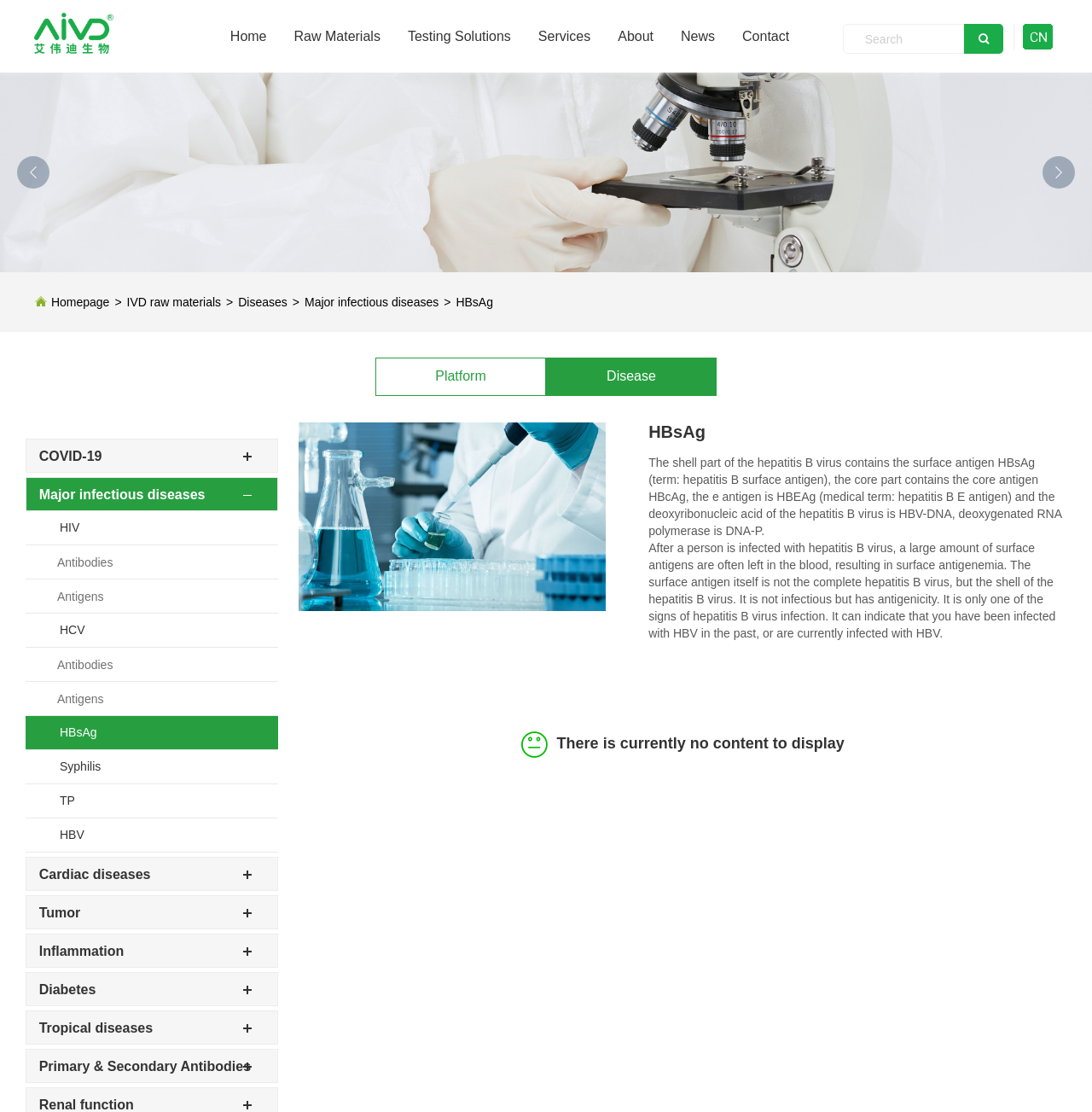Indicate the bounding box coordinates of the element that must be clicked to execute the instruction: "View the COVID-19 information". The coordinates should be given as four float numbers between 0 and 1, i.e., [left, top, right, bottom].

[0.023, 0.395, 0.255, 0.426]